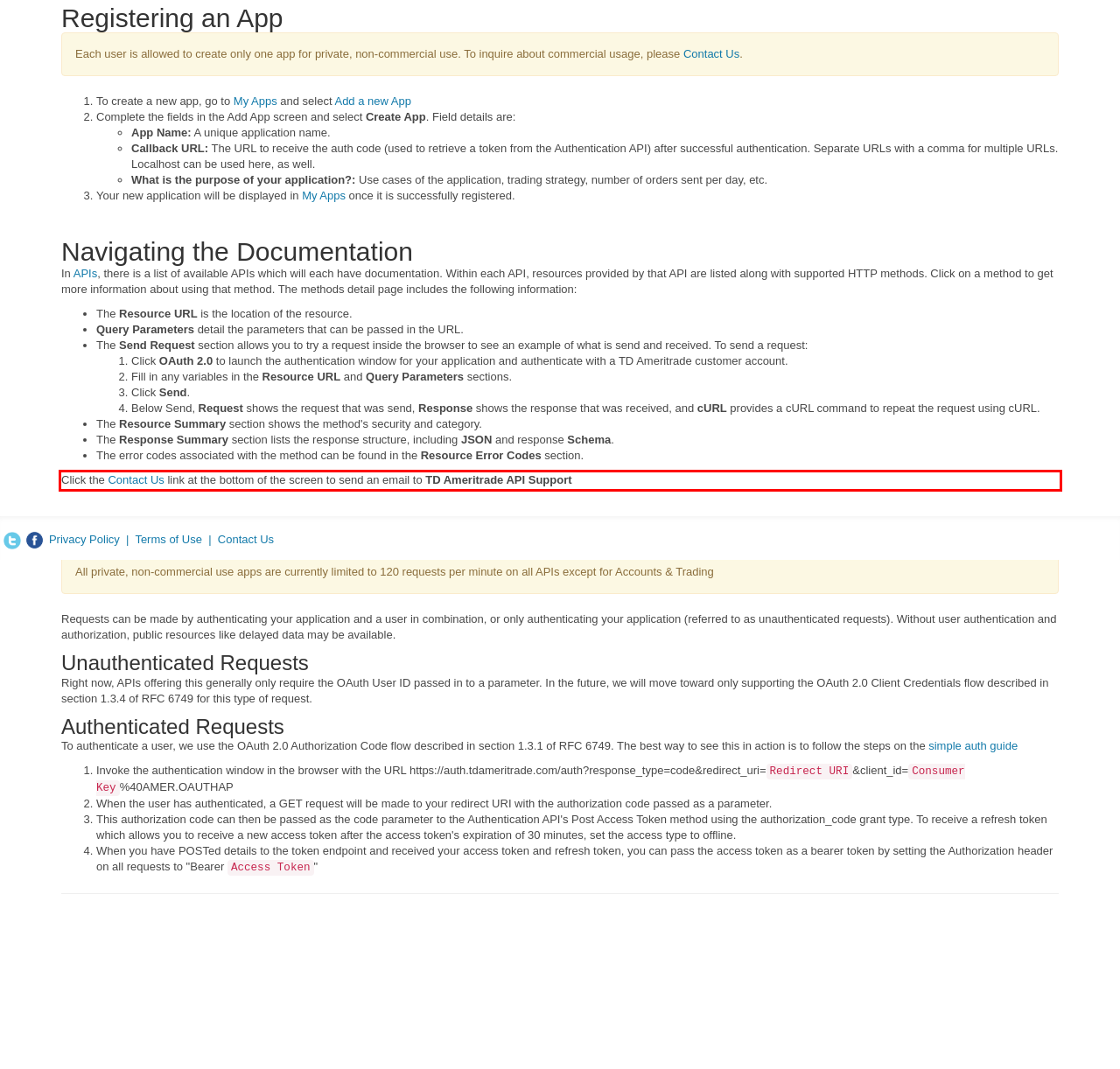Given a webpage screenshot, identify the text inside the red bounding box using OCR and extract it.

Click the Contact Us link at the bottom of the screen to send an email to TD Ameritrade API Support